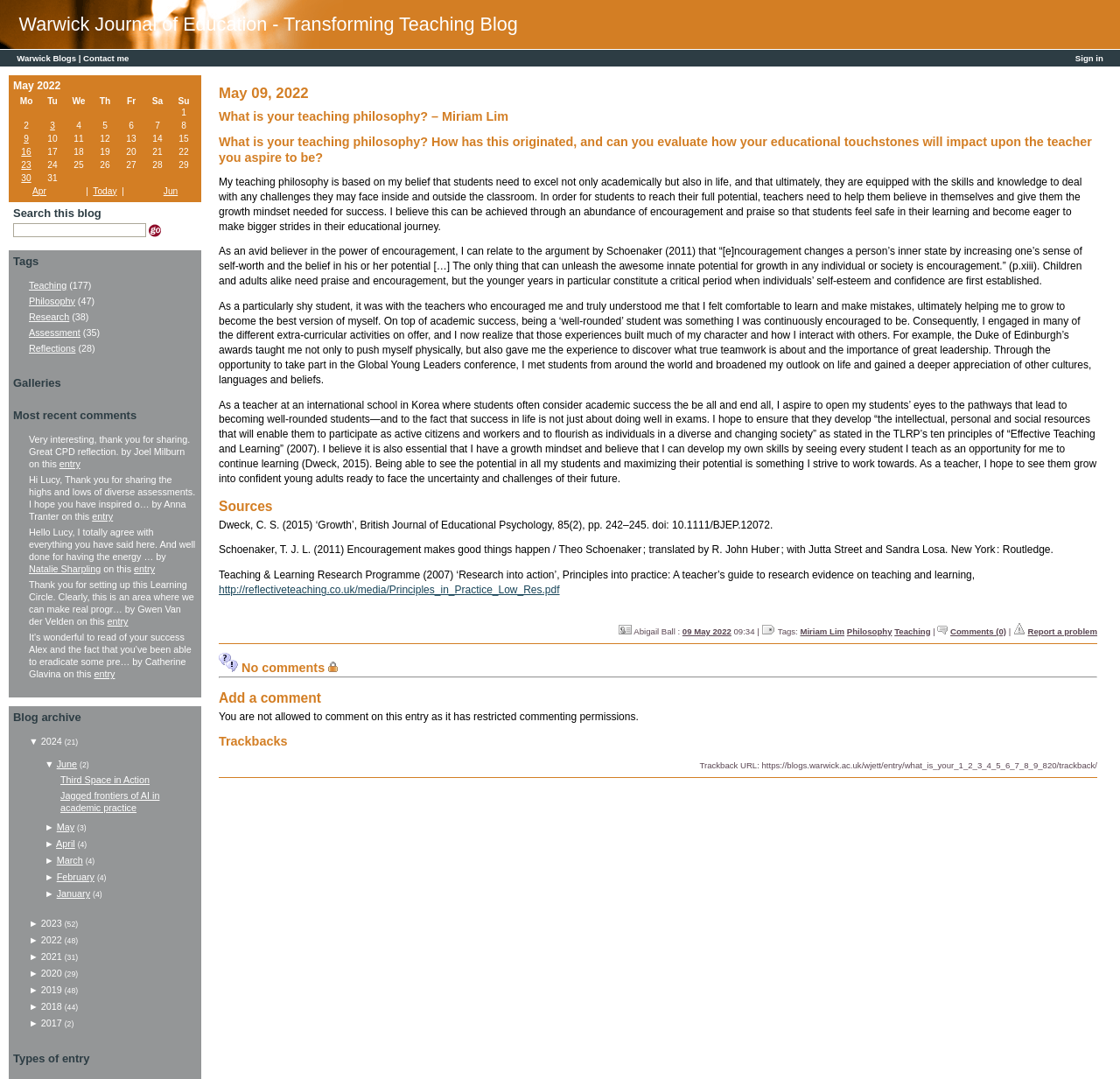Identify the bounding box coordinates of the region I need to click to complete this instruction: "Click on the 'Business' link".

None